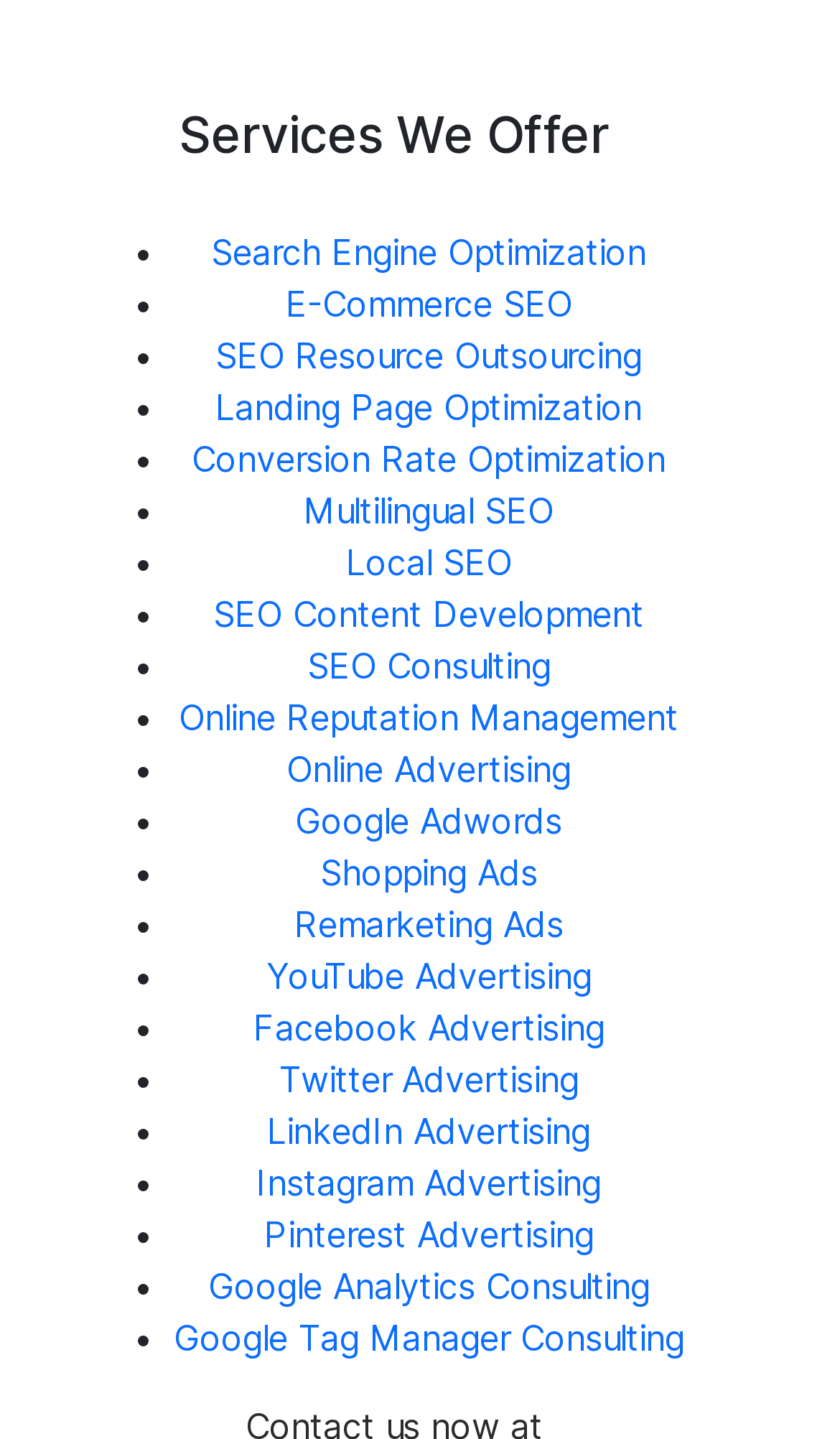What services are offered by this company?
Based on the visual details in the image, please answer the question thoroughly.

Based on the webpage, I can see a list of services offered by the company, including Search Engine Optimization, E-Commerce SEO, SEO Resource Outsourcing, and many more.